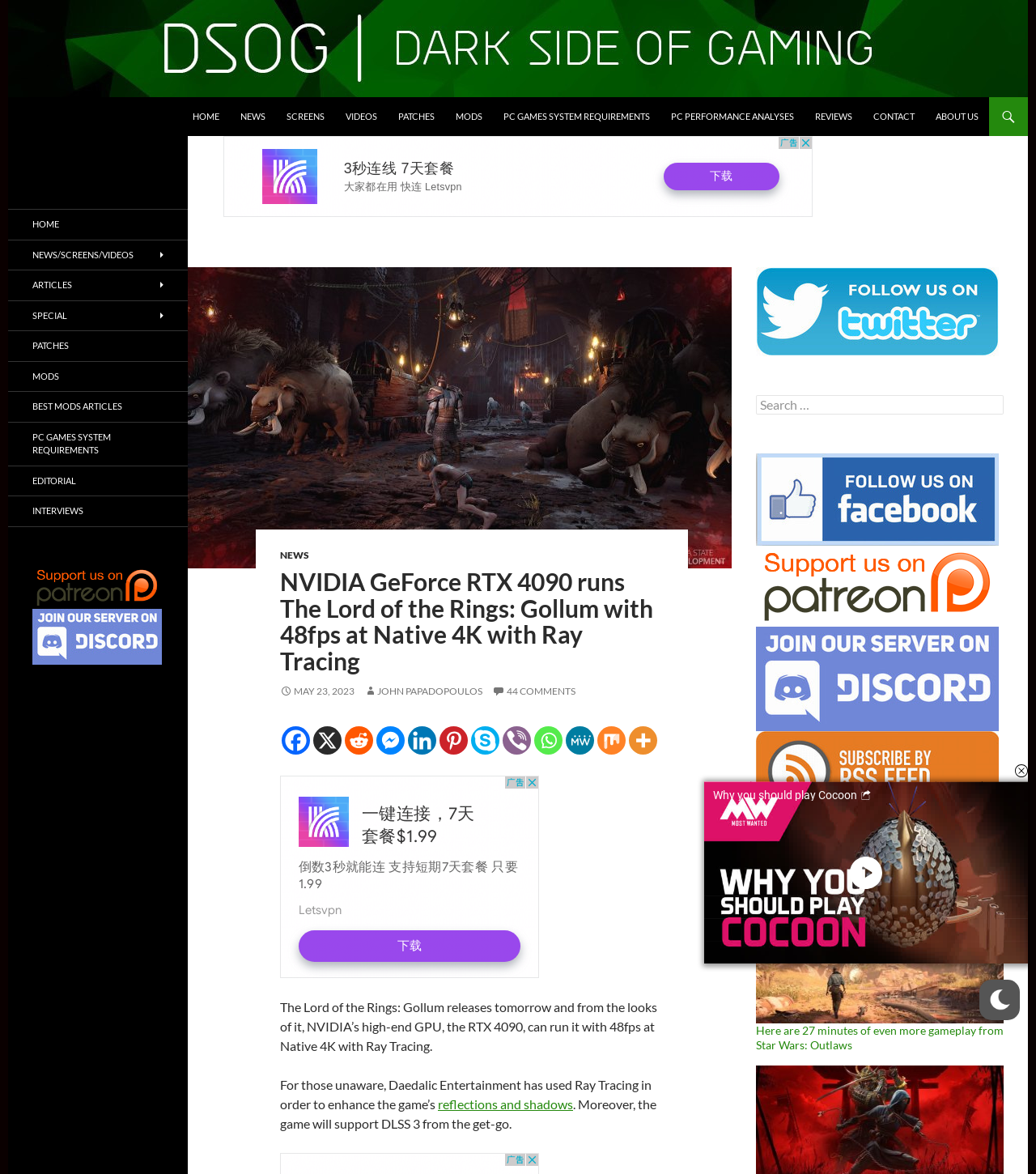Please specify the bounding box coordinates of the clickable section necessary to execute the following command: "Click on the 'HOME' link".

[0.177, 0.083, 0.221, 0.116]